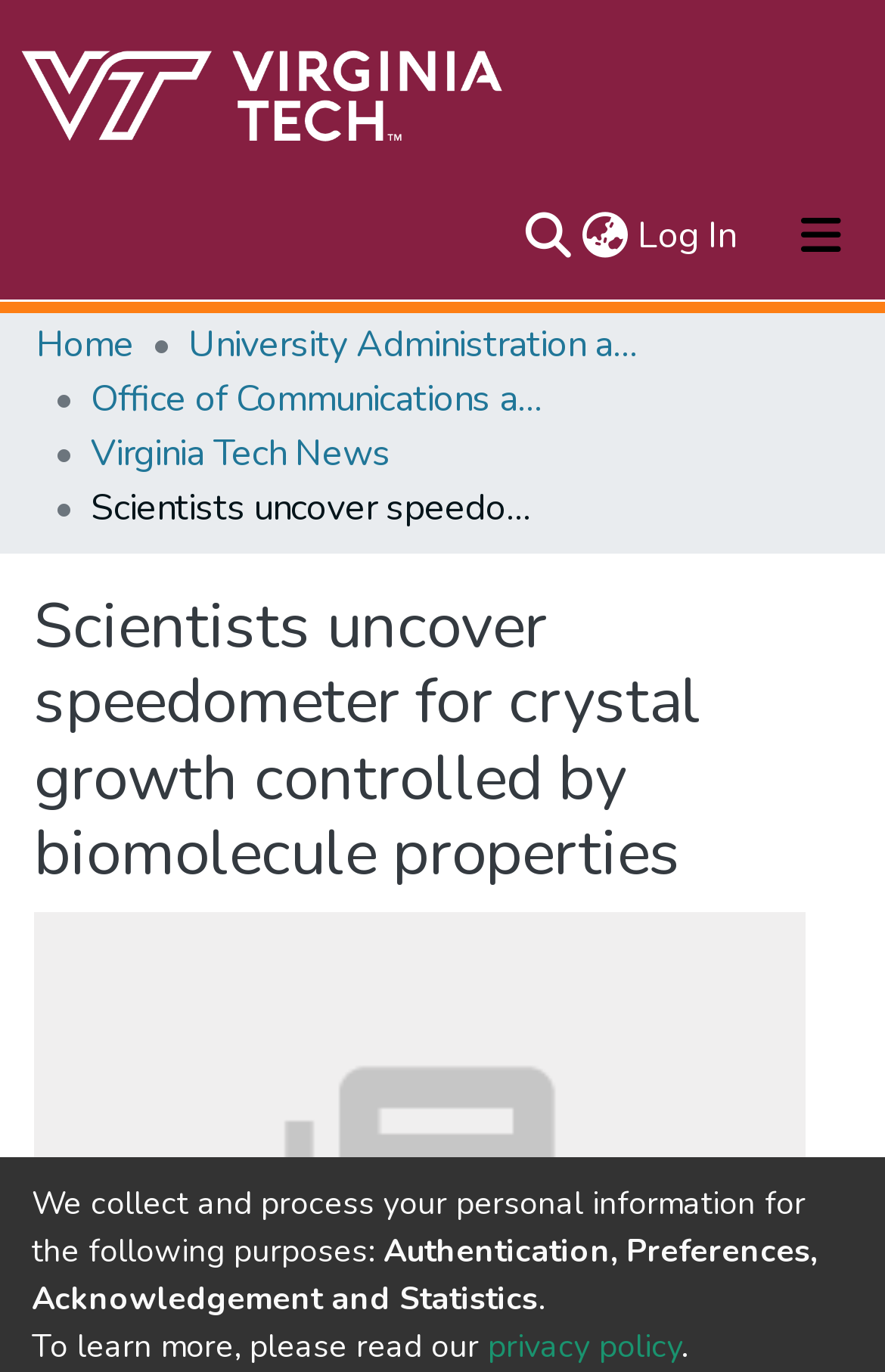Determine the bounding box coordinates of the region to click in order to accomplish the following instruction: "Log in". Provide the coordinates as four float numbers between 0 and 1, specifically [left, top, right, bottom].

[0.715, 0.154, 0.836, 0.19]